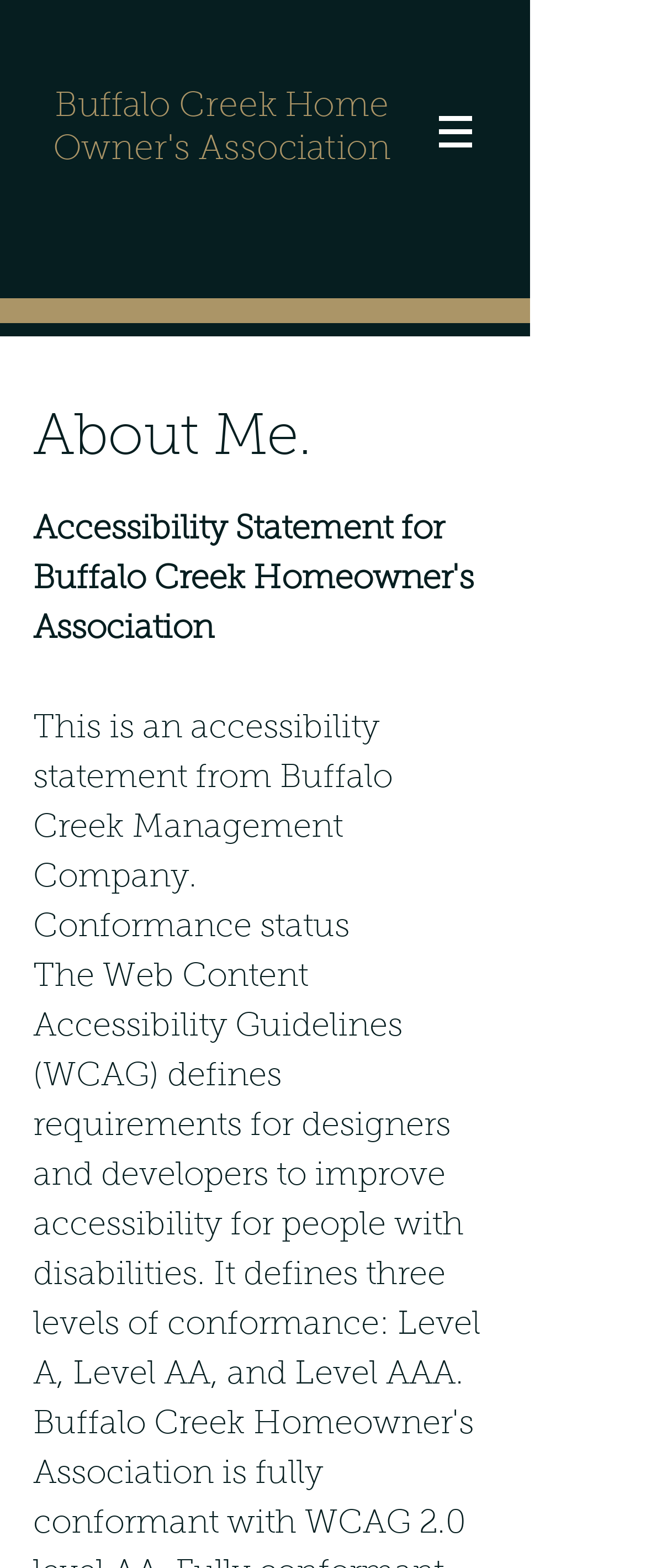What type of element is used to display the menu? Using the information from the screenshot, answer with a single word or phrase.

Button